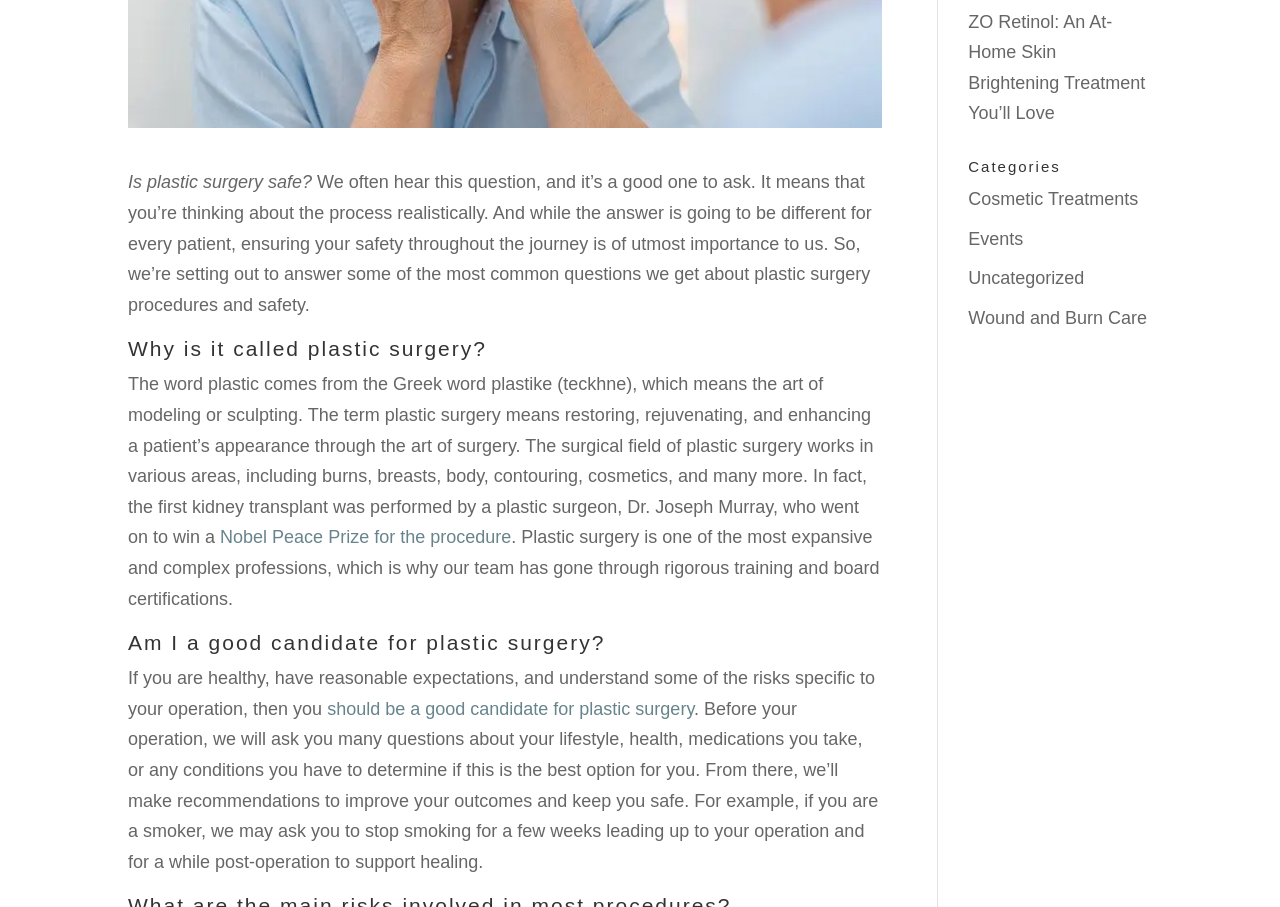Please determine the bounding box coordinates, formatted as (top-left x, top-left y, bottom-right x, bottom-right y), with all values as floating point numbers between 0 and 1. Identify the bounding box of the region described as: Wound and Burn Care

[0.756, 0.339, 0.896, 0.361]